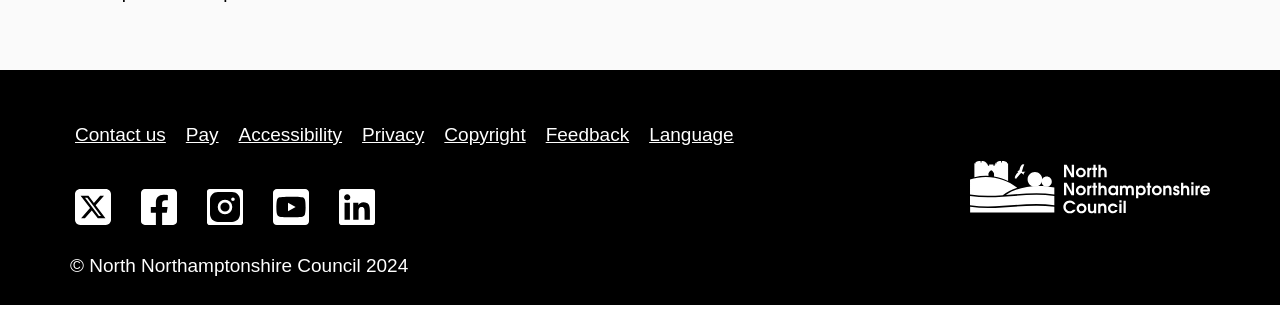How many social media links are available?
Please provide a single word or phrase answer based on the image.

5